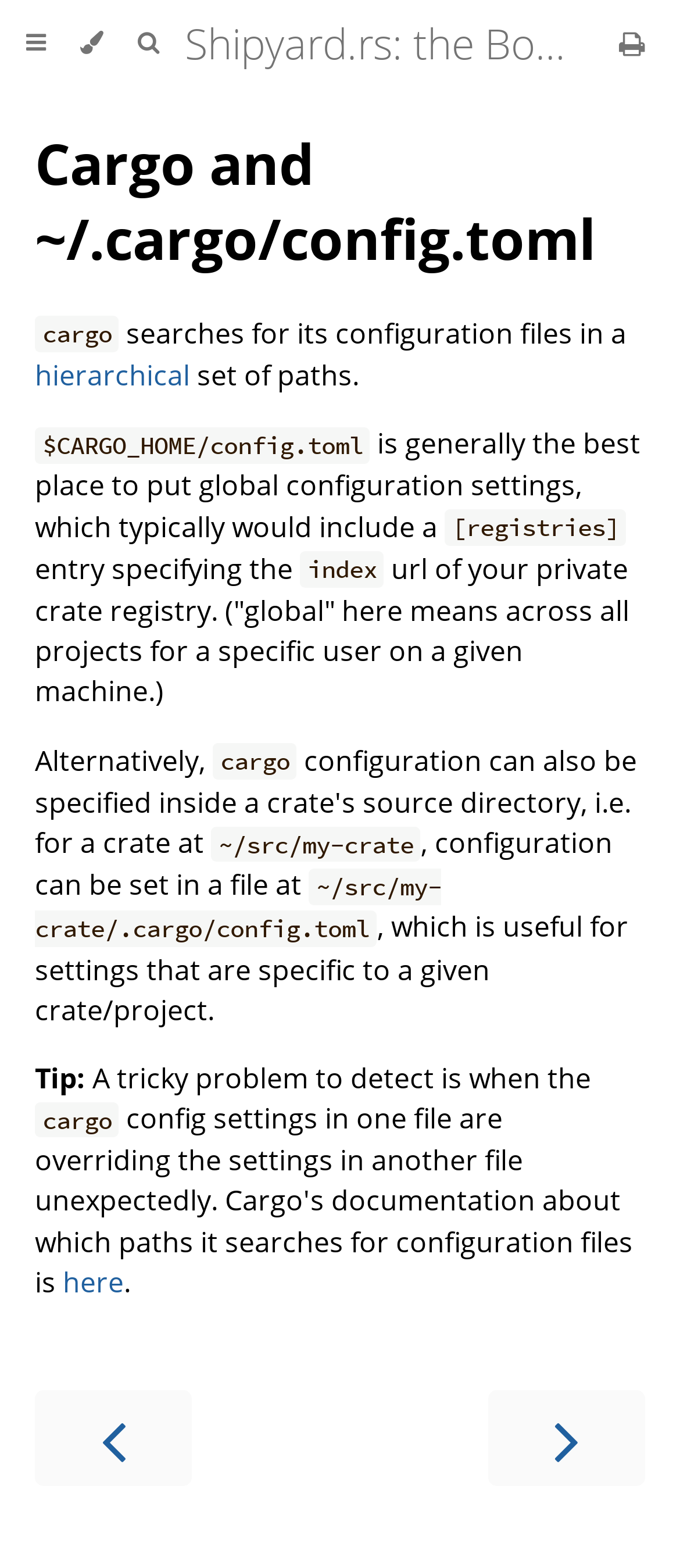Please identify the bounding box coordinates of the element I should click to complete this instruction: 'Print this book'. The coordinates should be given as four float numbers between 0 and 1, like this: [left, top, right, bottom].

[0.897, 0.016, 0.962, 0.04]